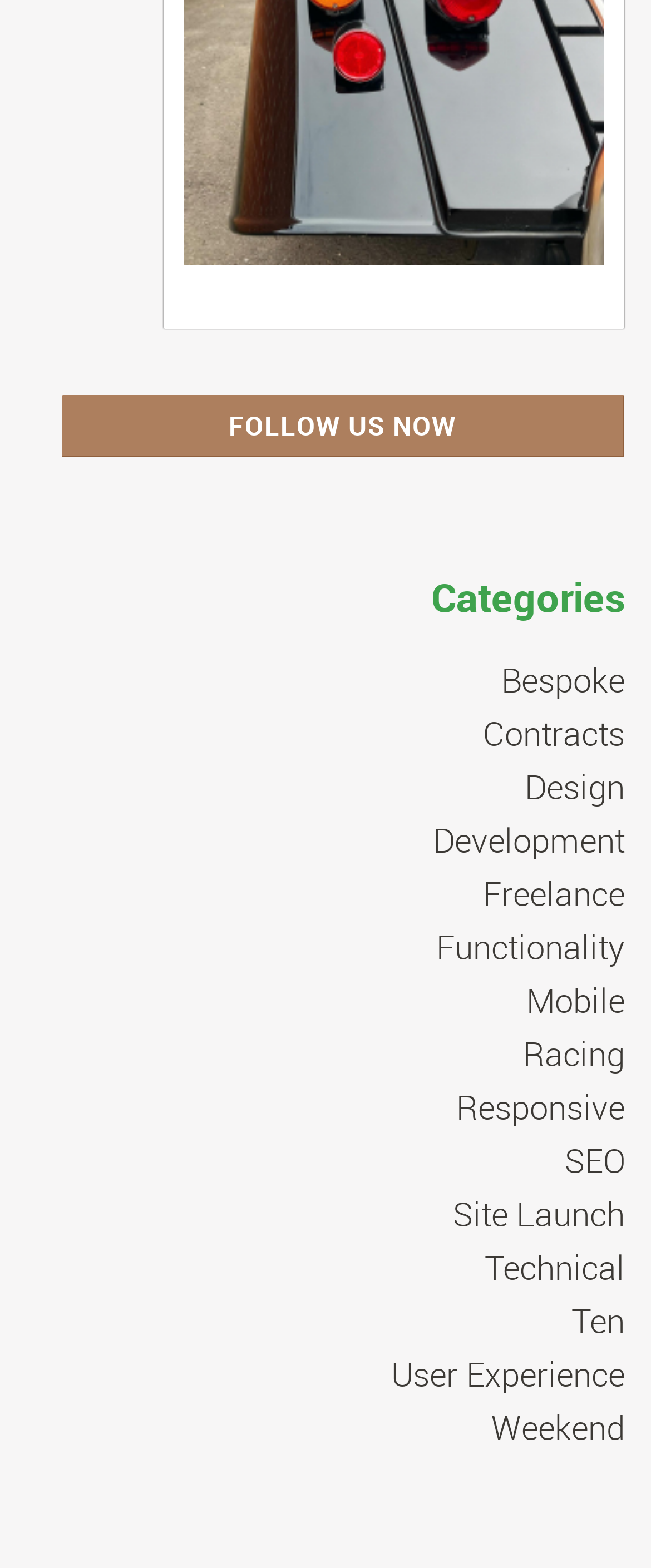Find the bounding box coordinates for the area you need to click to carry out the instruction: "Learn about Design services". The coordinates should be four float numbers between 0 and 1, indicated as [left, top, right, bottom].

[0.806, 0.487, 0.96, 0.516]